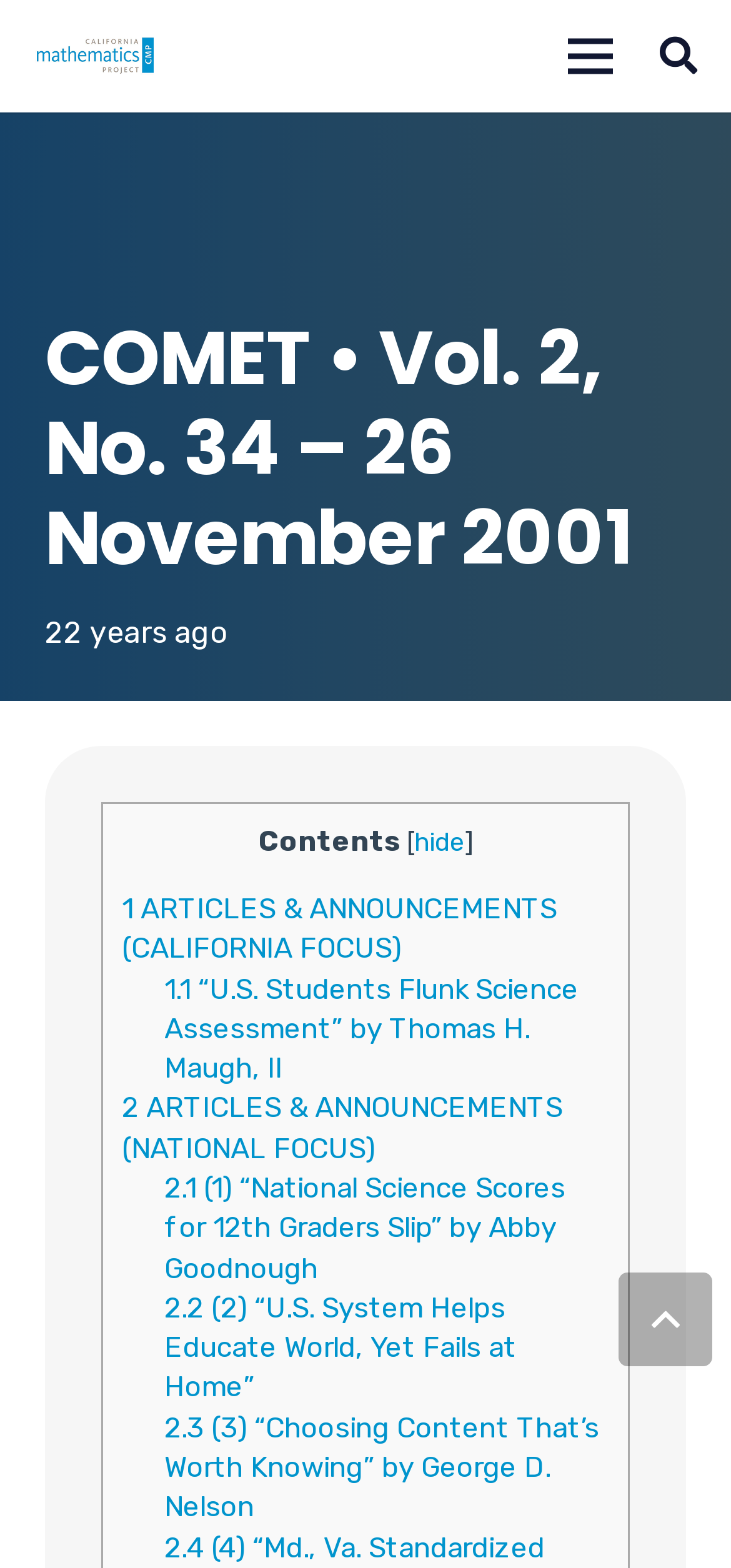Determine the webpage's heading and output its text content.

COMET • Vol. 2, No. 34 – 26 November 2001